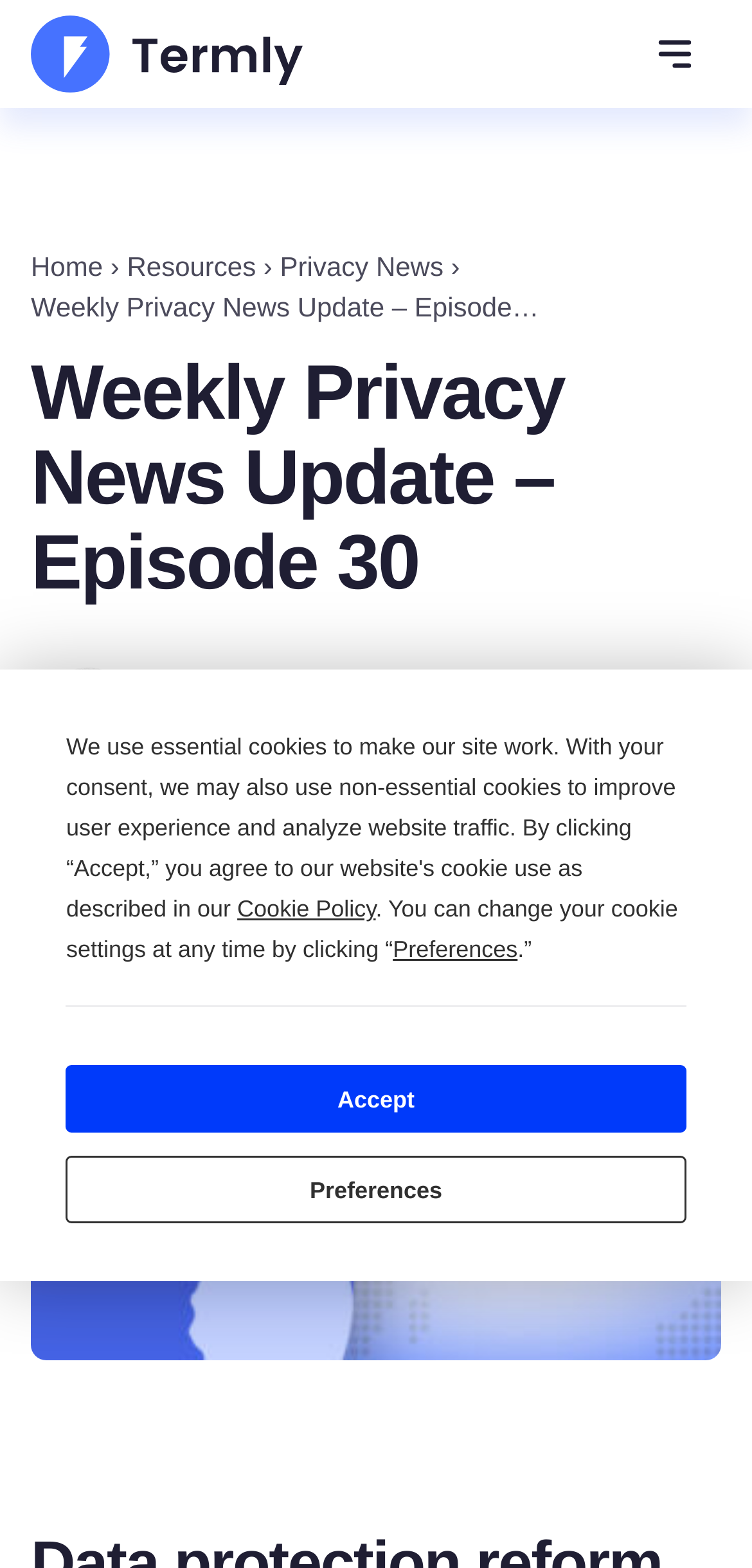Who is the author of the news update?
Answer the question with just one word or phrase using the image.

Masha Komnenic